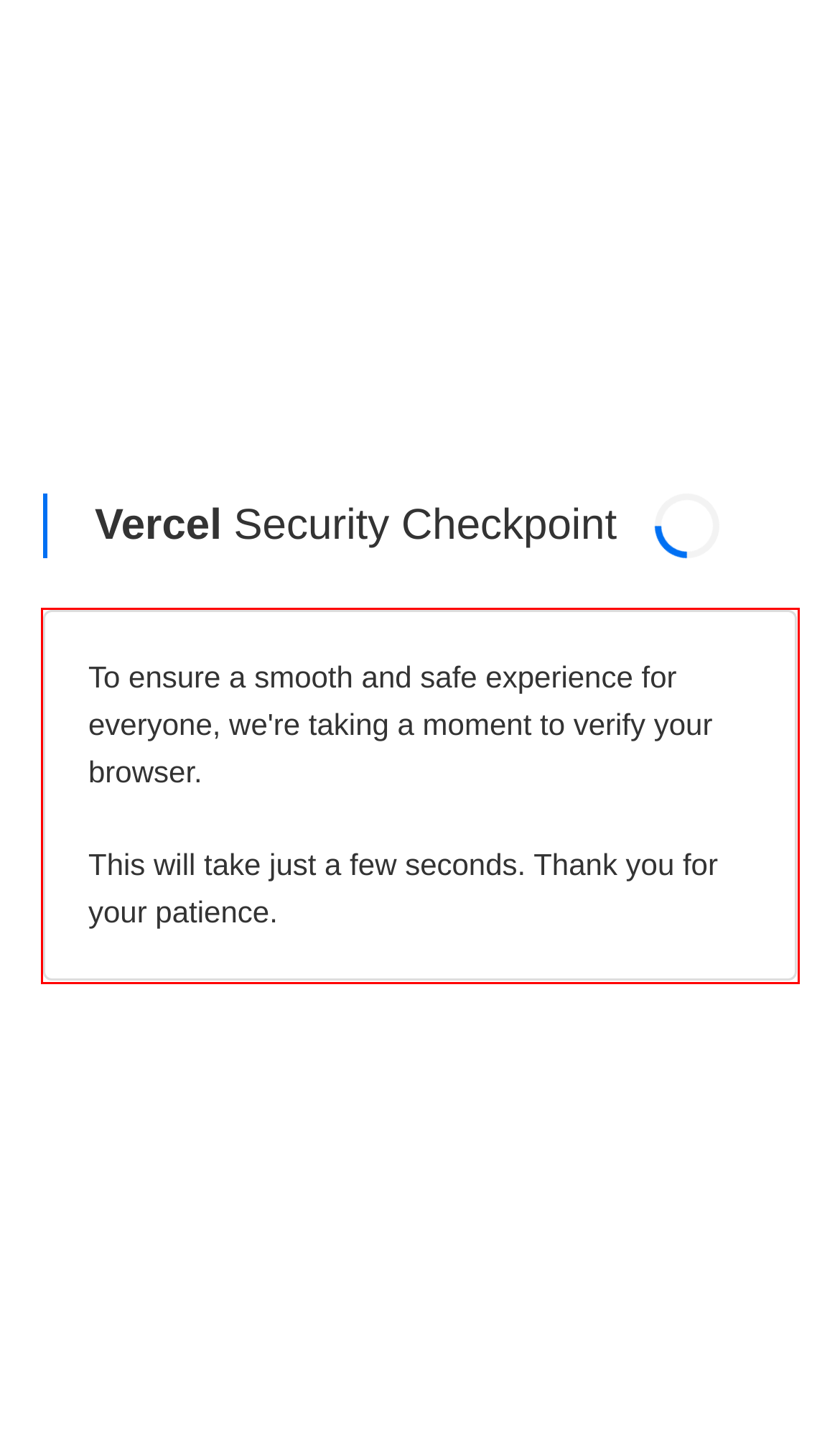Using the provided screenshot, read and generate the text content within the red-bordered area.

To ensure a smooth and safe experience for everyone, we're taking a moment to verify your browser. This will take just a few seconds. Thank you for your patience.